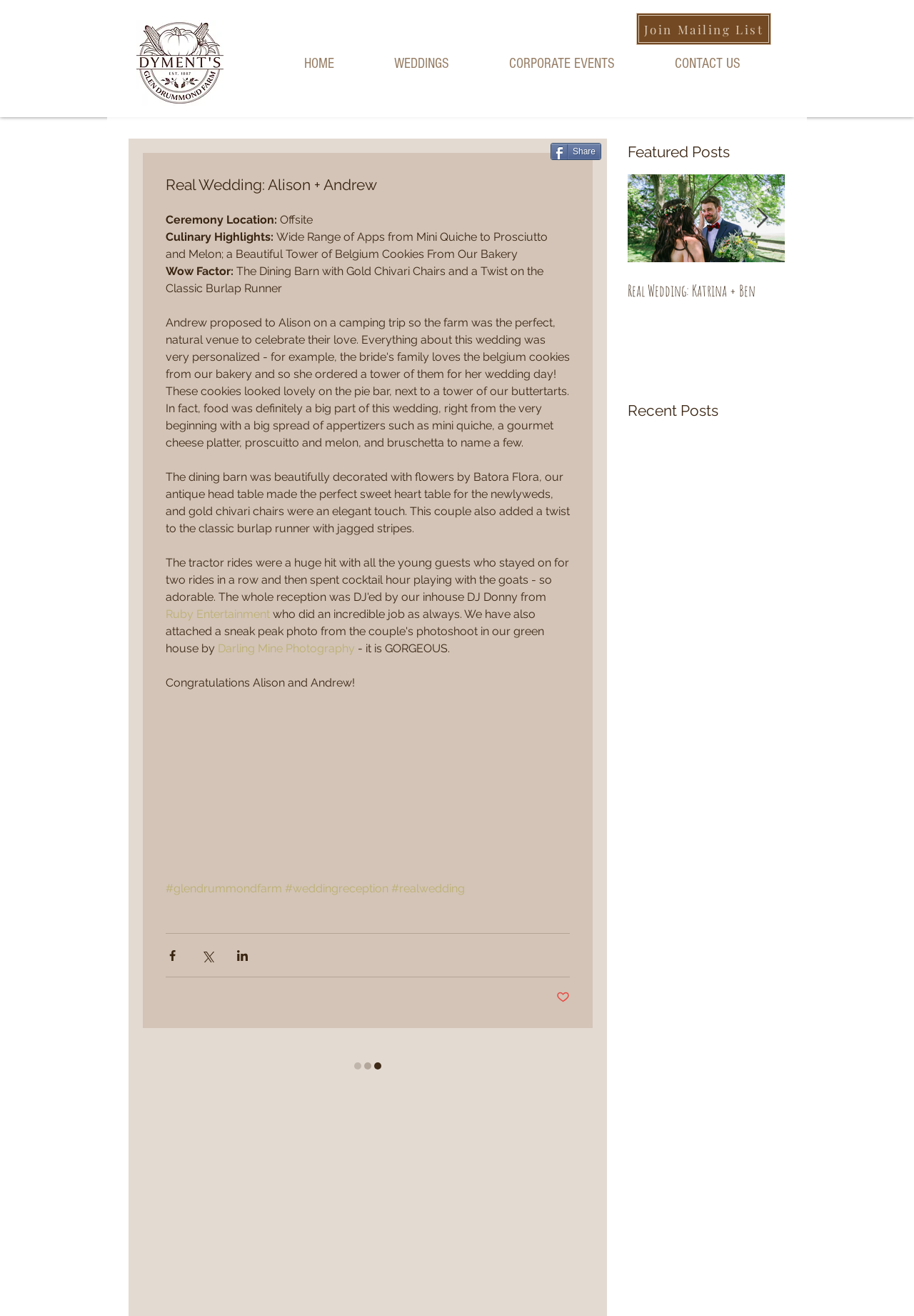Provide a brief response to the question below using a single word or phrase: 
What is the name of the farm mentioned?

Glendrummond Farm